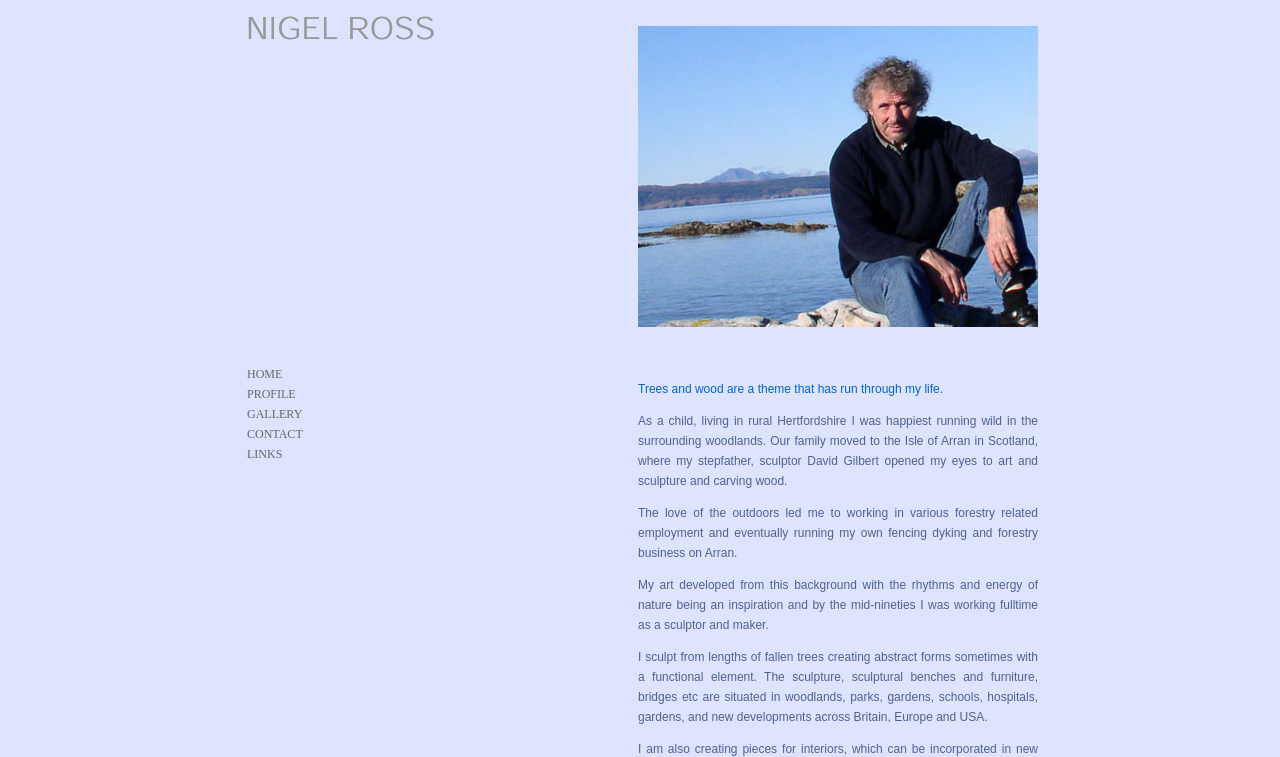How many links are in the navigation menu?
Using the image as a reference, answer the question with a short word or phrase.

5